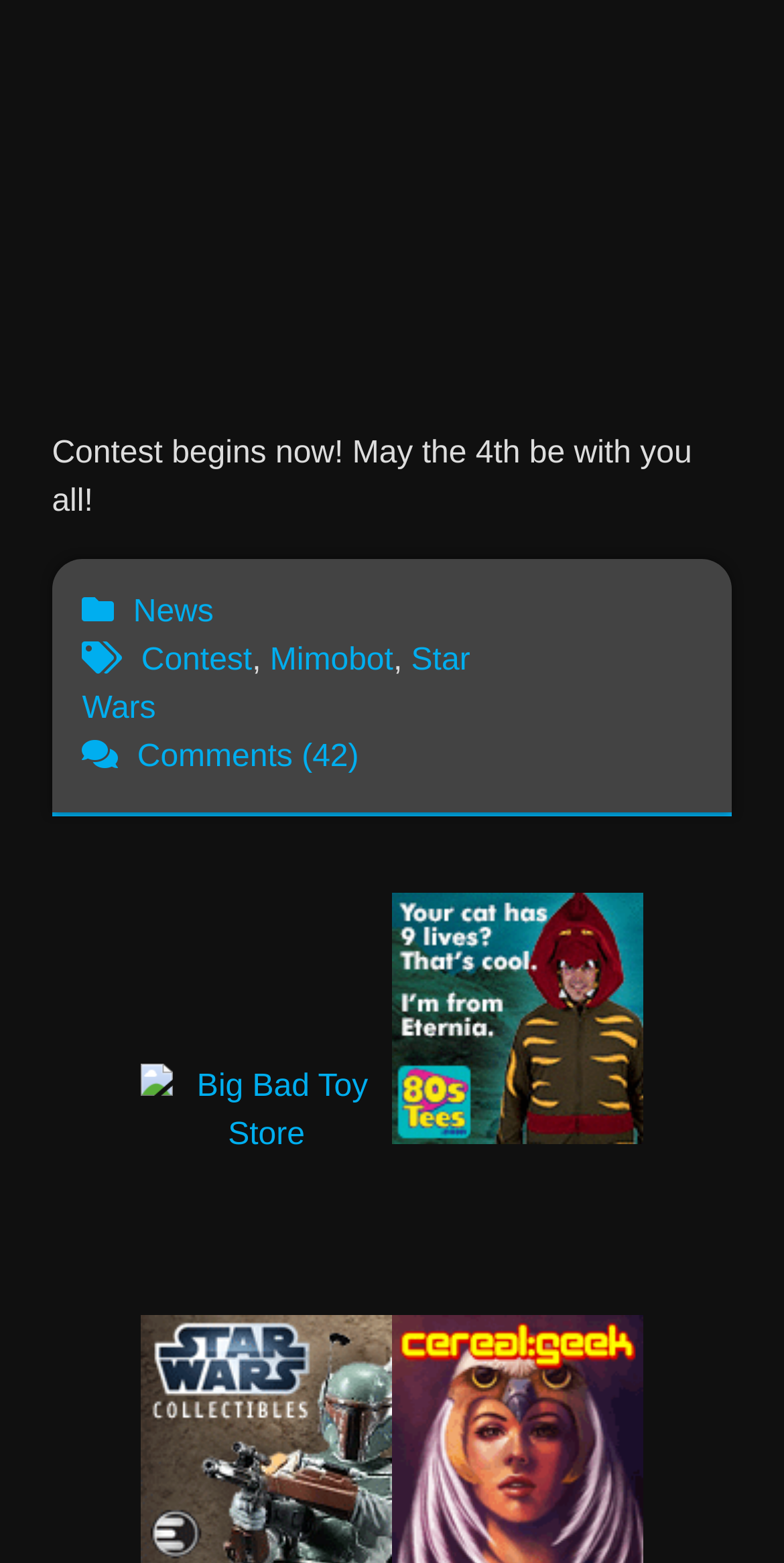Please study the image and answer the question comprehensively:
How many comments are there?

The number of comments can be found in the link 'Comments (42)' which indicates that there are 42 comments.